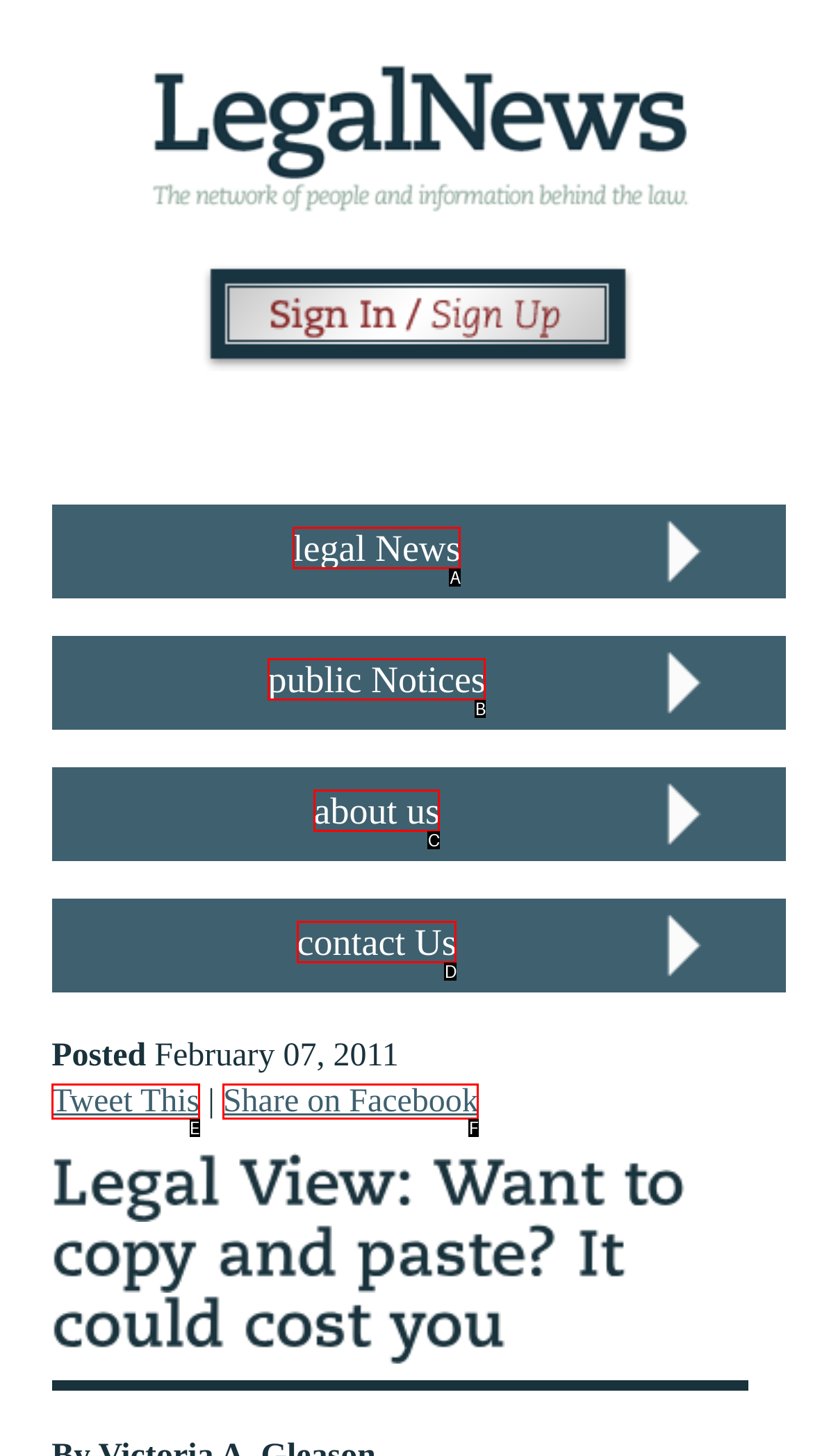Determine which UI element matches this description: contact Us
Reply with the appropriate option's letter.

D